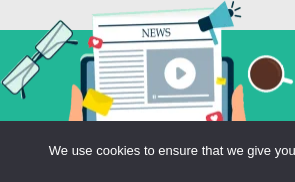What is the label on the newspaper?
Utilize the image to construct a detailed and well-explained answer.

The newspaper displayed on the tablet has a clear label that reads 'NEWS', which suggests that it is a news publication or a news aggregator platform.